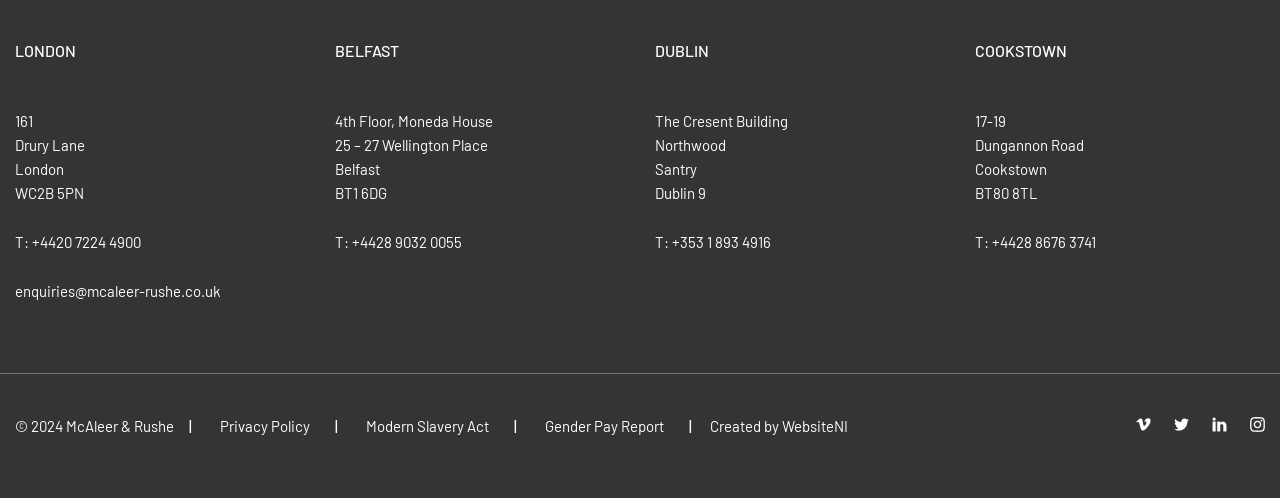Identify the bounding box coordinates for the element you need to click to achieve the following task: "Click SEE MENU". Provide the bounding box coordinates as four float numbers between 0 and 1, in the form [left, top, right, bottom].

None